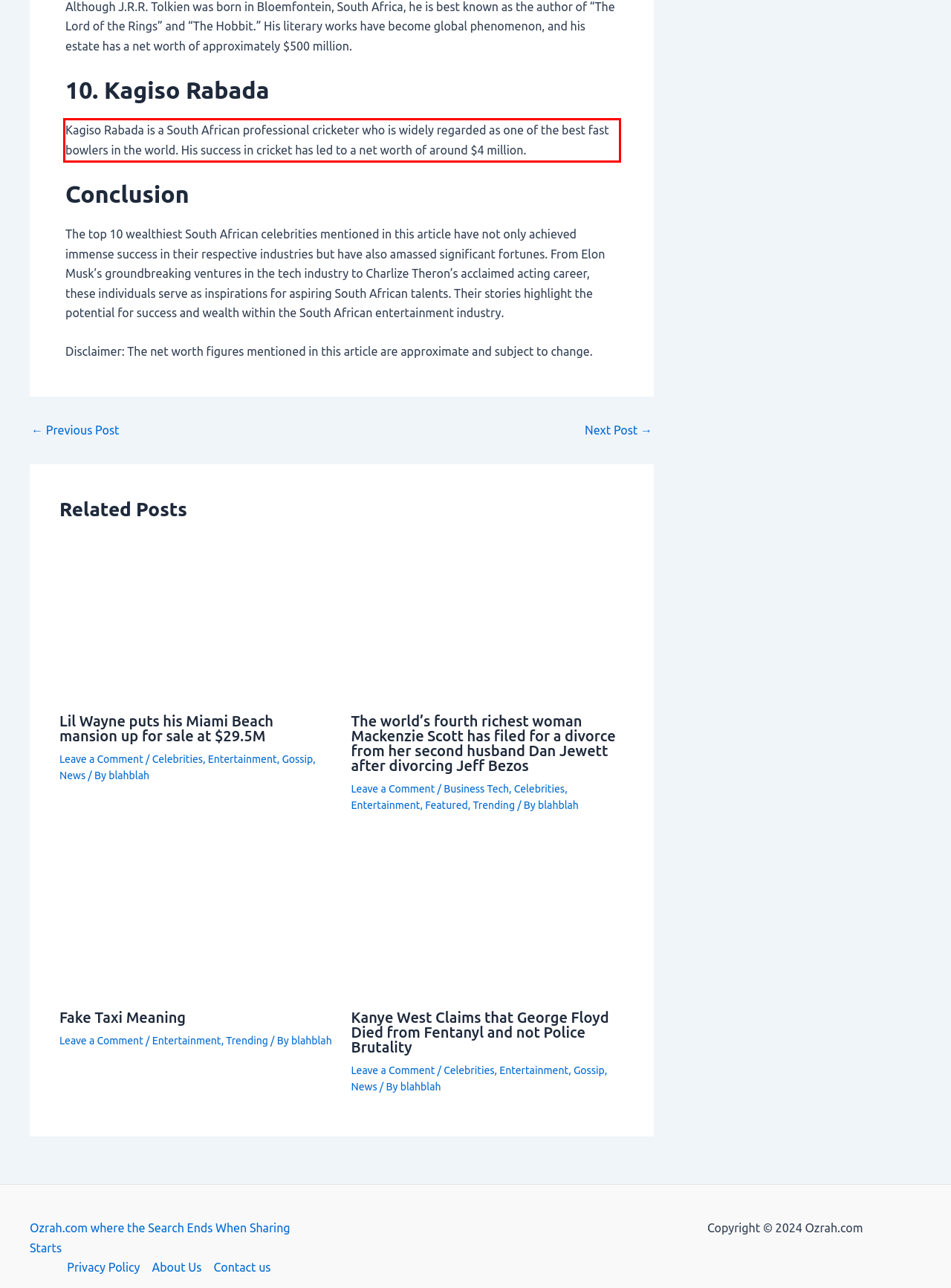Look at the screenshot of the webpage, locate the red rectangle bounding box, and generate the text content that it contains.

Kagiso Rabada is a South African professional cricketer who is widely regarded as one of the best fast bowlers in the world. His success in cricket has led to a net worth of around $4 million.